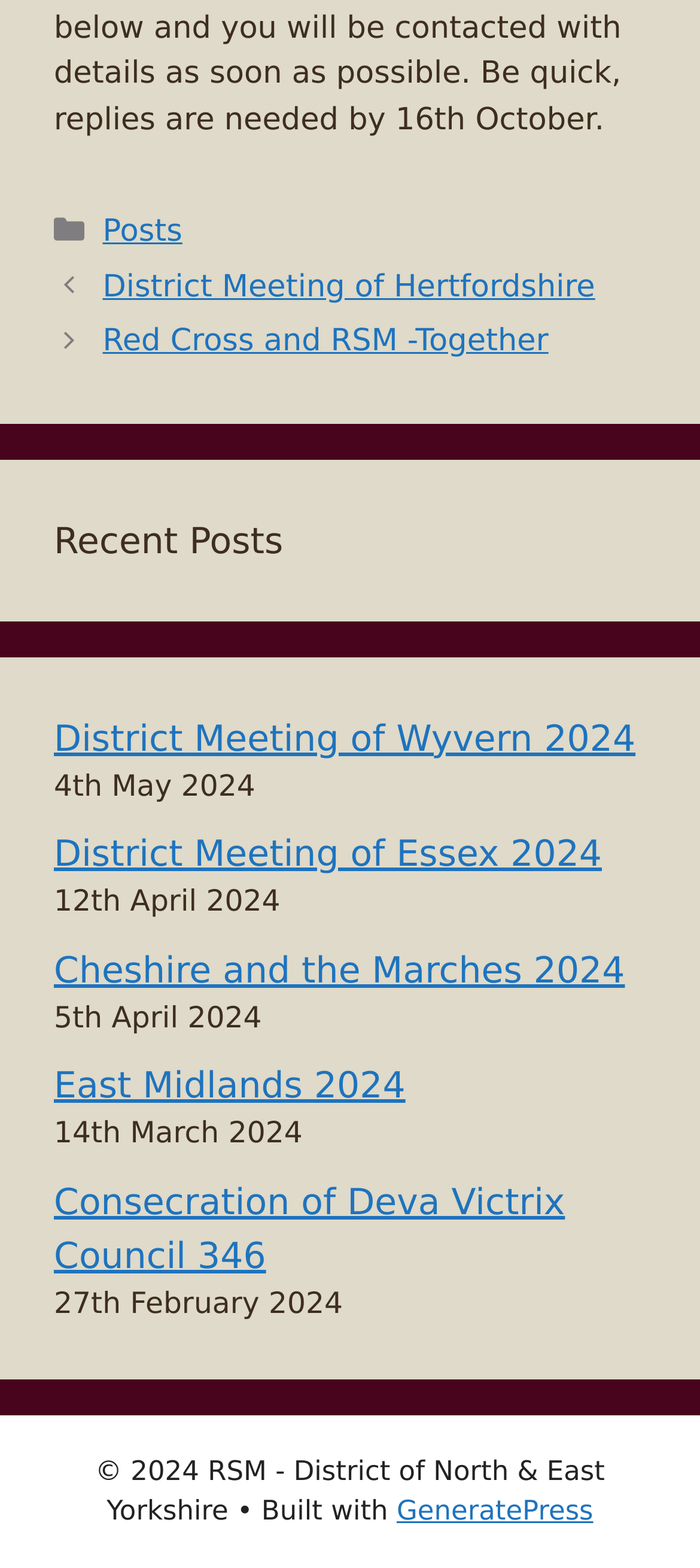What is the date of the 'District Meeting of Wyvern 2024' post?
Refer to the image and give a detailed response to the question.

I found the link element with the text 'District Meeting of Wyvern 2024' and looked for a nearby time element. The text content of the time element is '4th May 2024', which appears to be the date of the post.